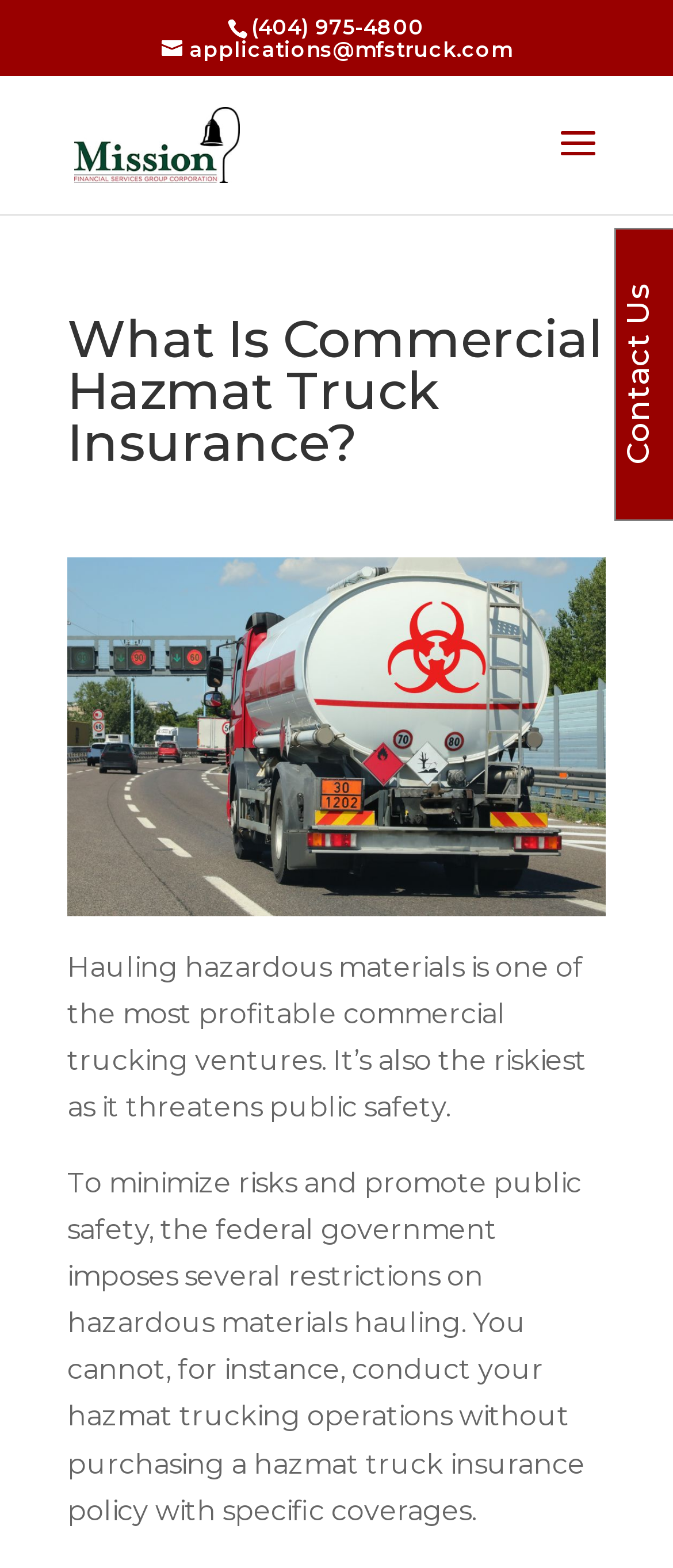Highlight the bounding box of the UI element that corresponds to this description: "aria-label="FREE Bag of Havoc Snacks!"".

None